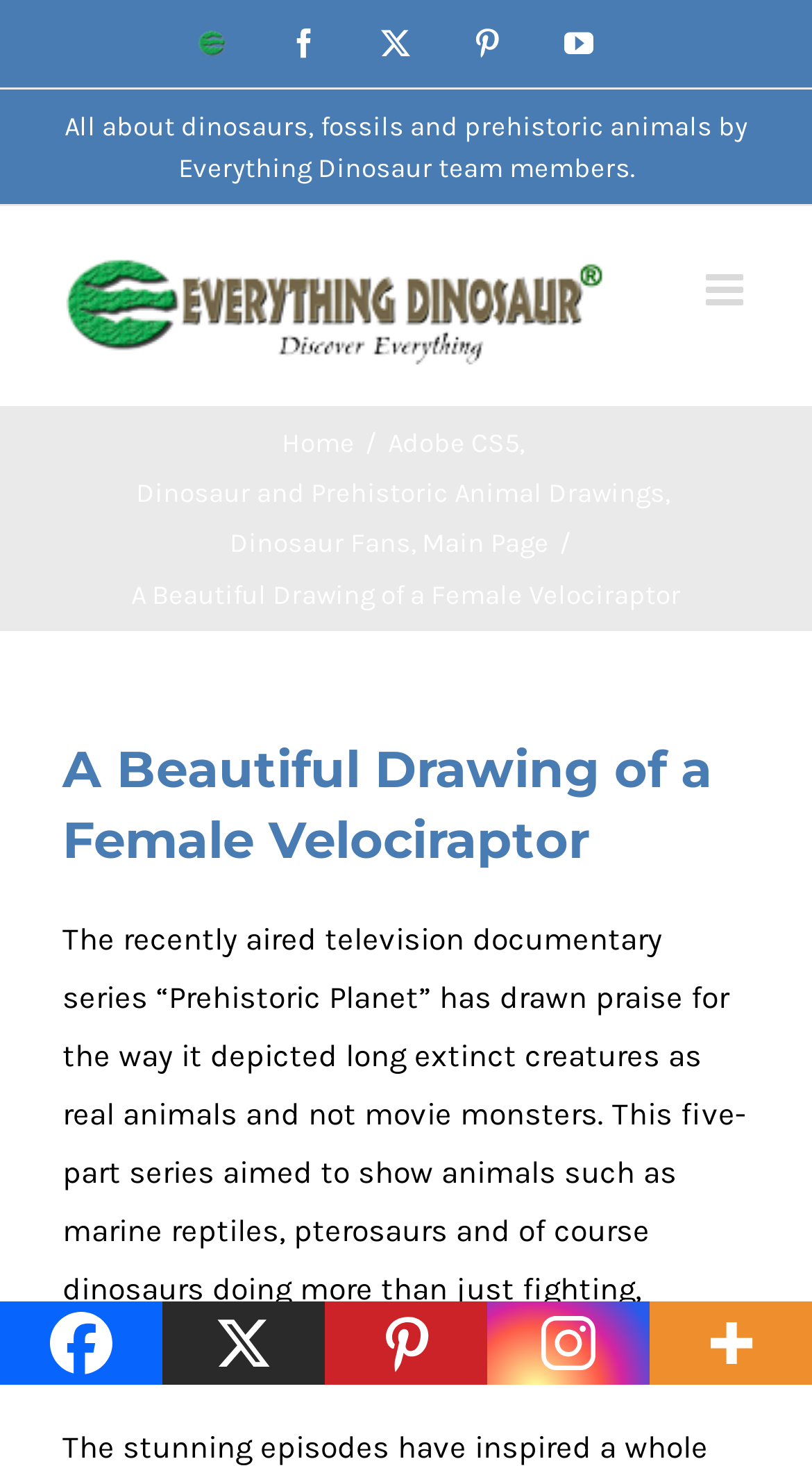Bounding box coordinates are specified in the format (top-left x, top-left y, bottom-right x, bottom-right y). All values are floating point numbers bounded between 0 and 1. Please provide the bounding box coordinate of the region this sentence describes: Dinosaur and Prehistoric Animal Drawings

[0.167, 0.322, 0.819, 0.343]